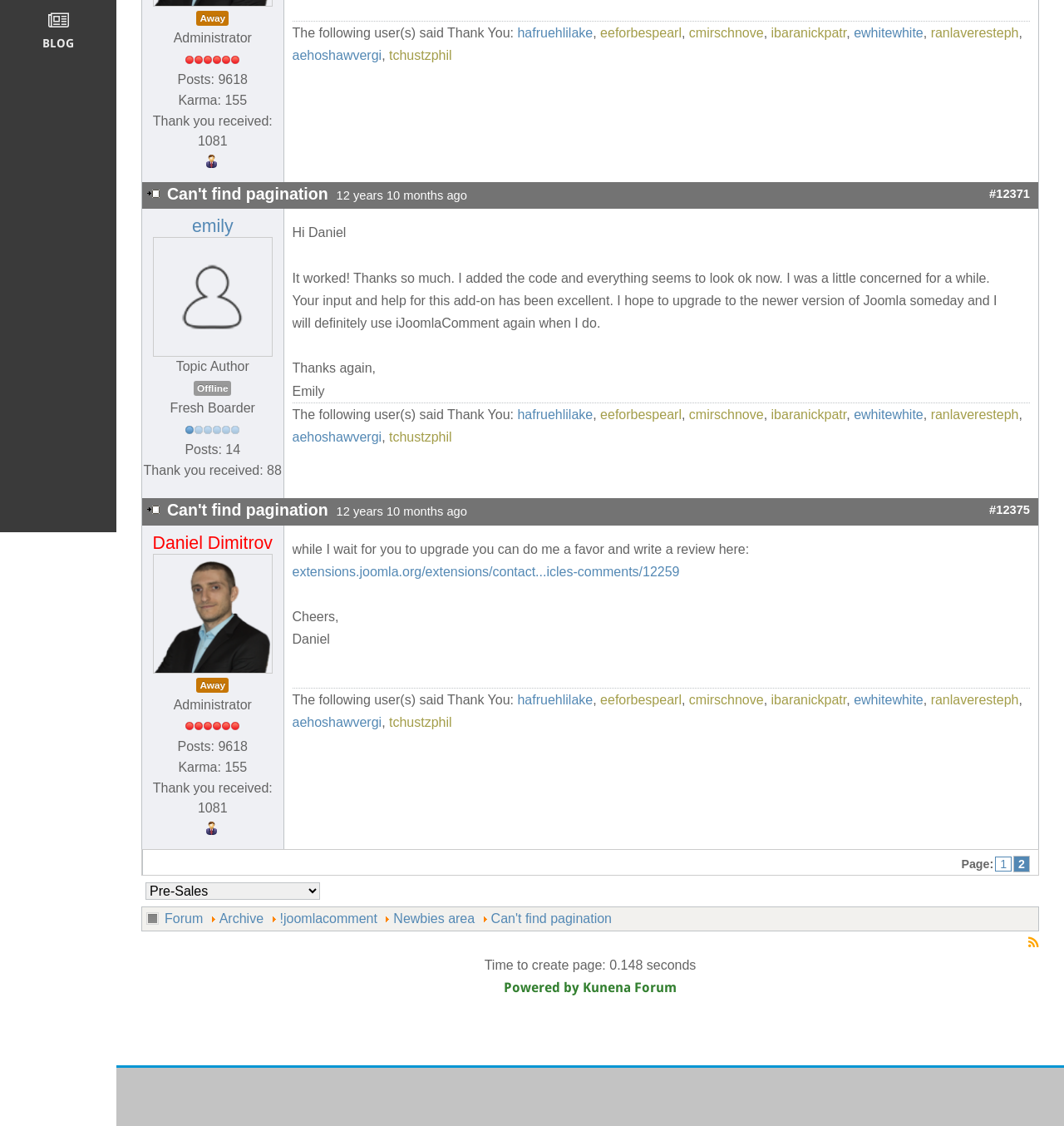Determine the bounding box coordinates for the HTML element mentioned in the following description: "Deny". The coordinates should be a list of four floats ranging from 0 to 1, represented as [left, top, right, bottom].

None